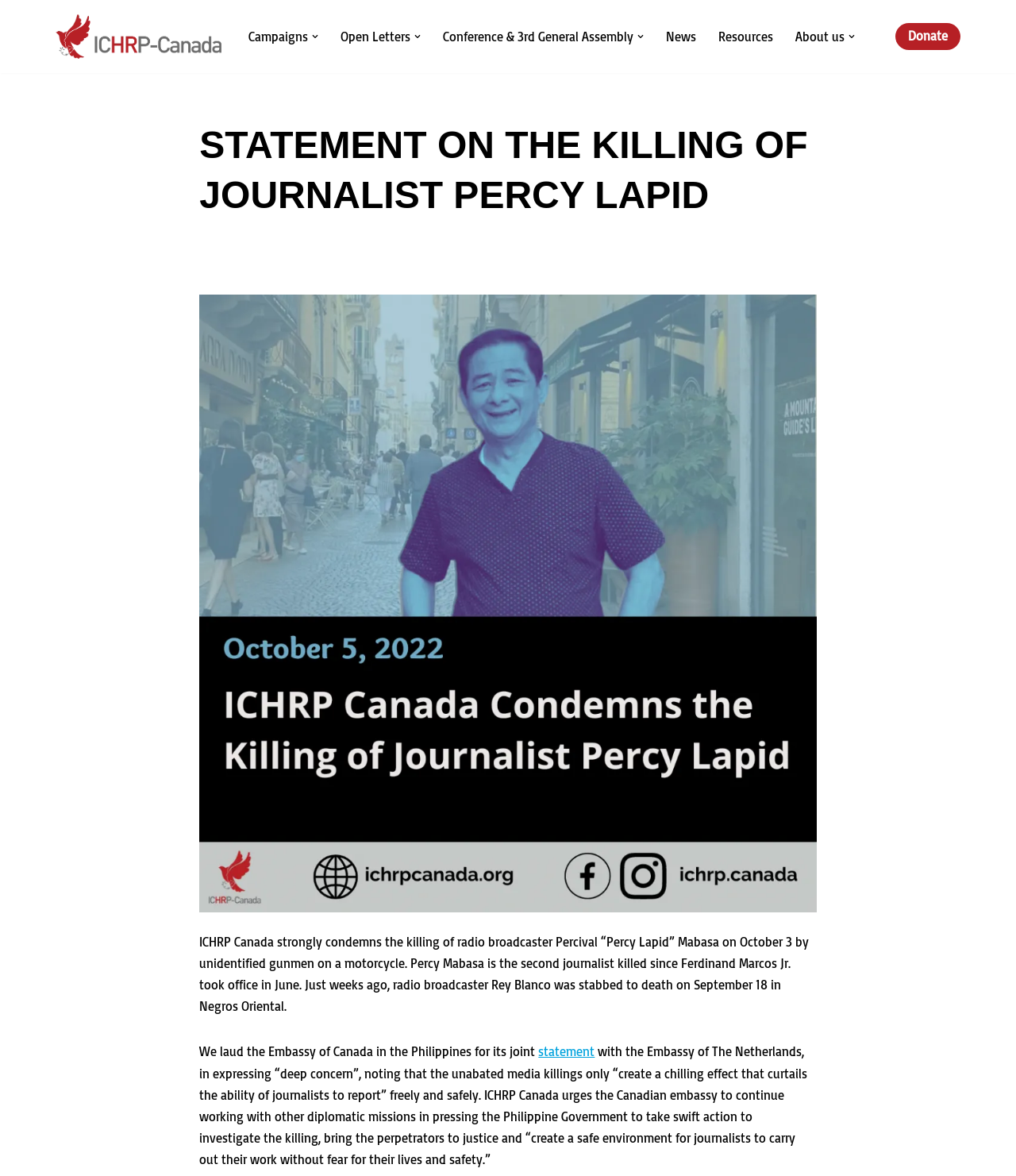Using the information from the screenshot, answer the following question thoroughly:
What is the name of the embassy that issued a joint statement with the Embassy of The Netherlands?

The answer can be found in the StaticText element with the text 'We laud the Embassy of Canada in the Philippines for its joint statement...'